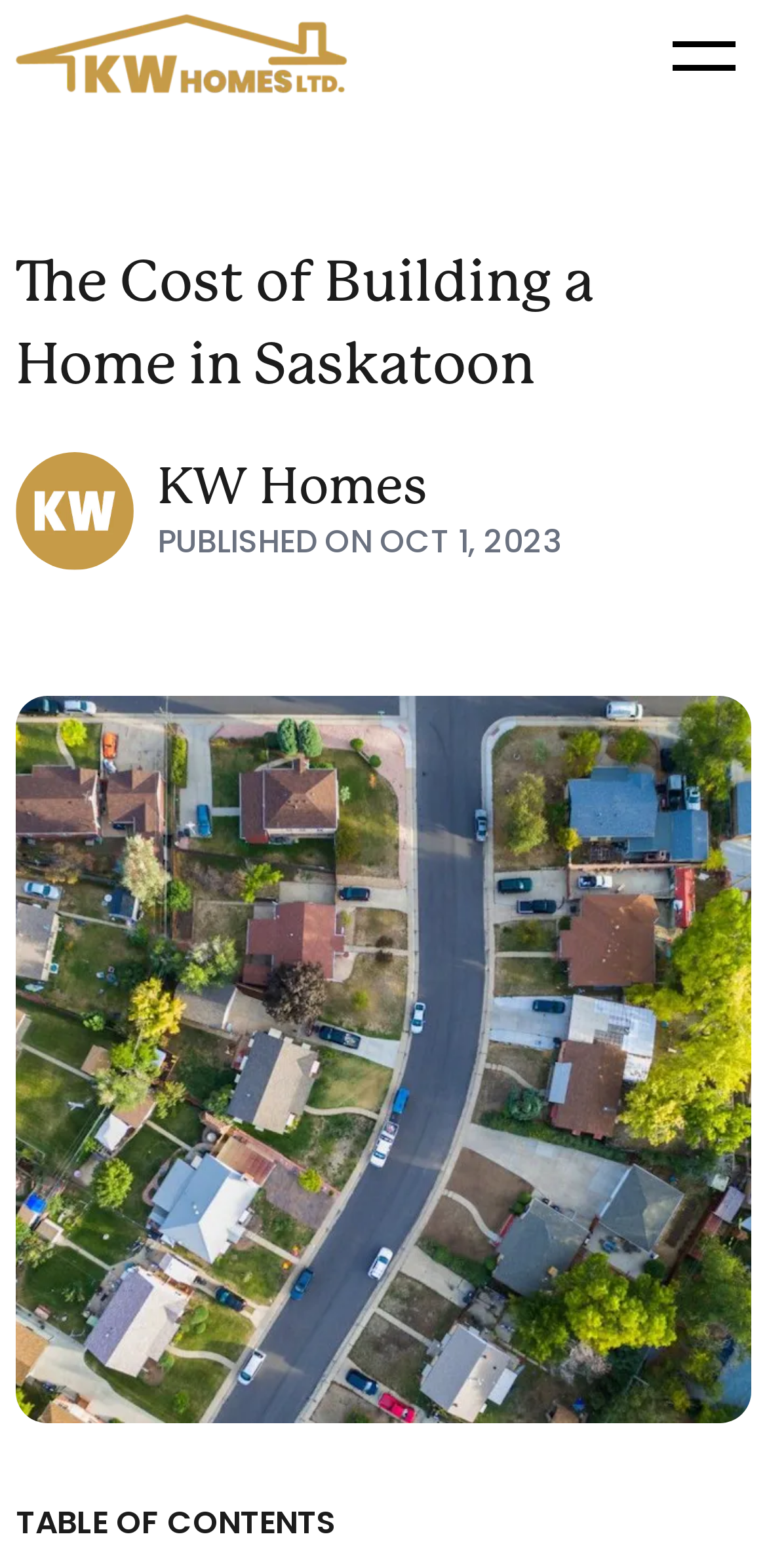Find the primary header on the webpage and provide its text.

The Cost of Building a Home in Saskatoon